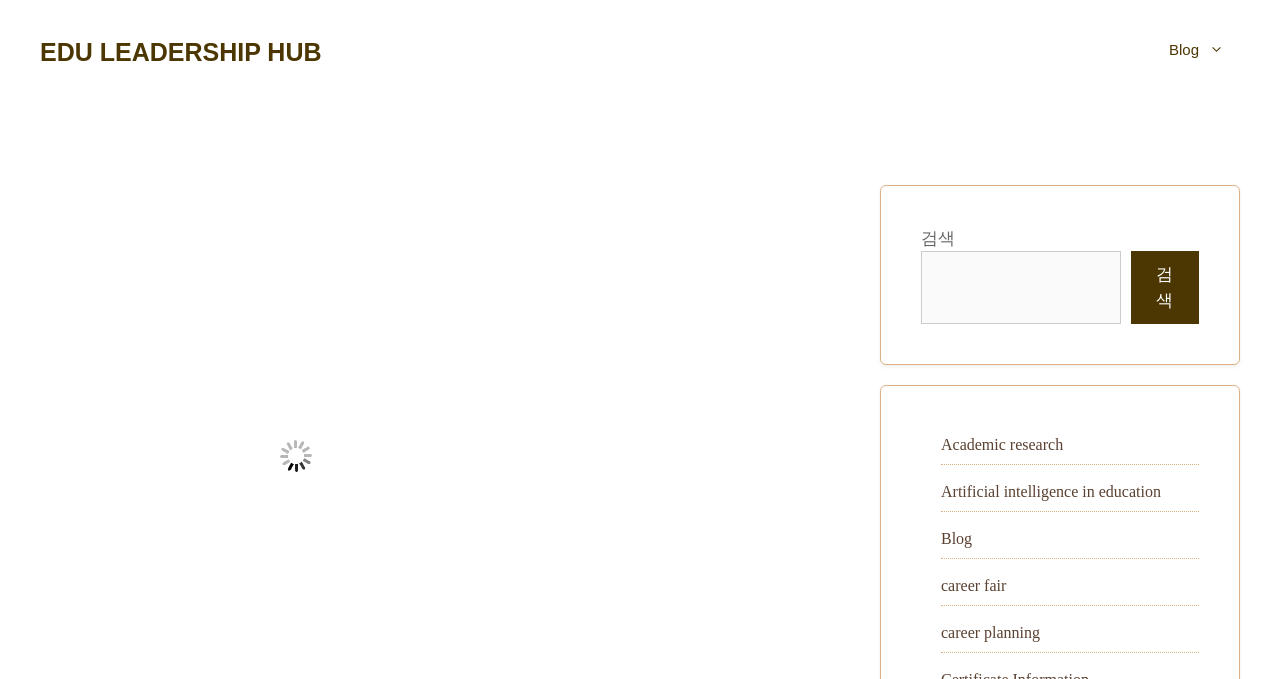Determine the bounding box coordinates of the region I should click to achieve the following instruction: "search". Ensure the bounding box coordinates are four float numbers between 0 and 1, i.e., [left, top, right, bottom].

[0.884, 0.37, 0.937, 0.478]